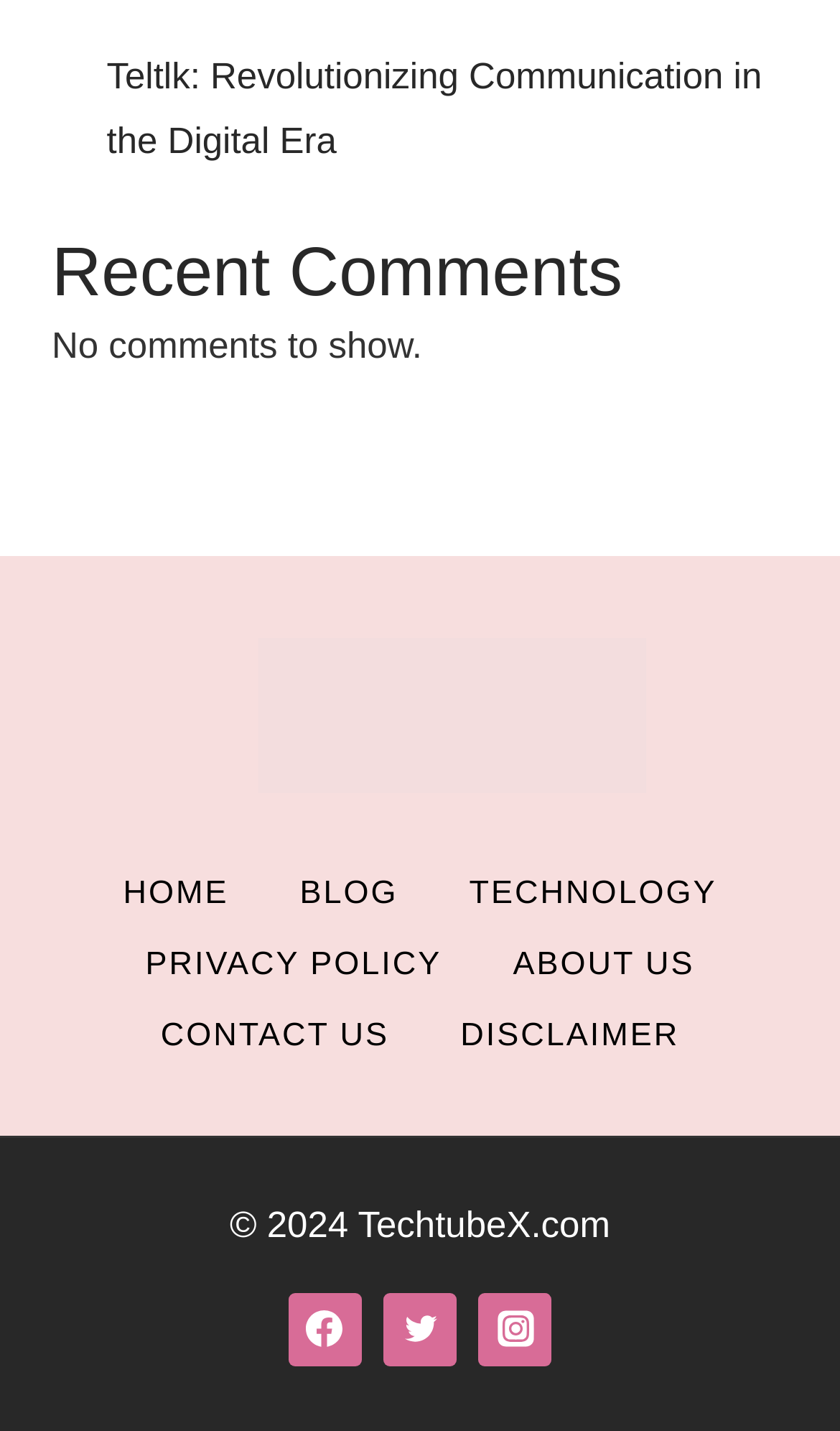What is the position of the figure element?
Answer the question using a single word or phrase, according to the image.

Middle of the page